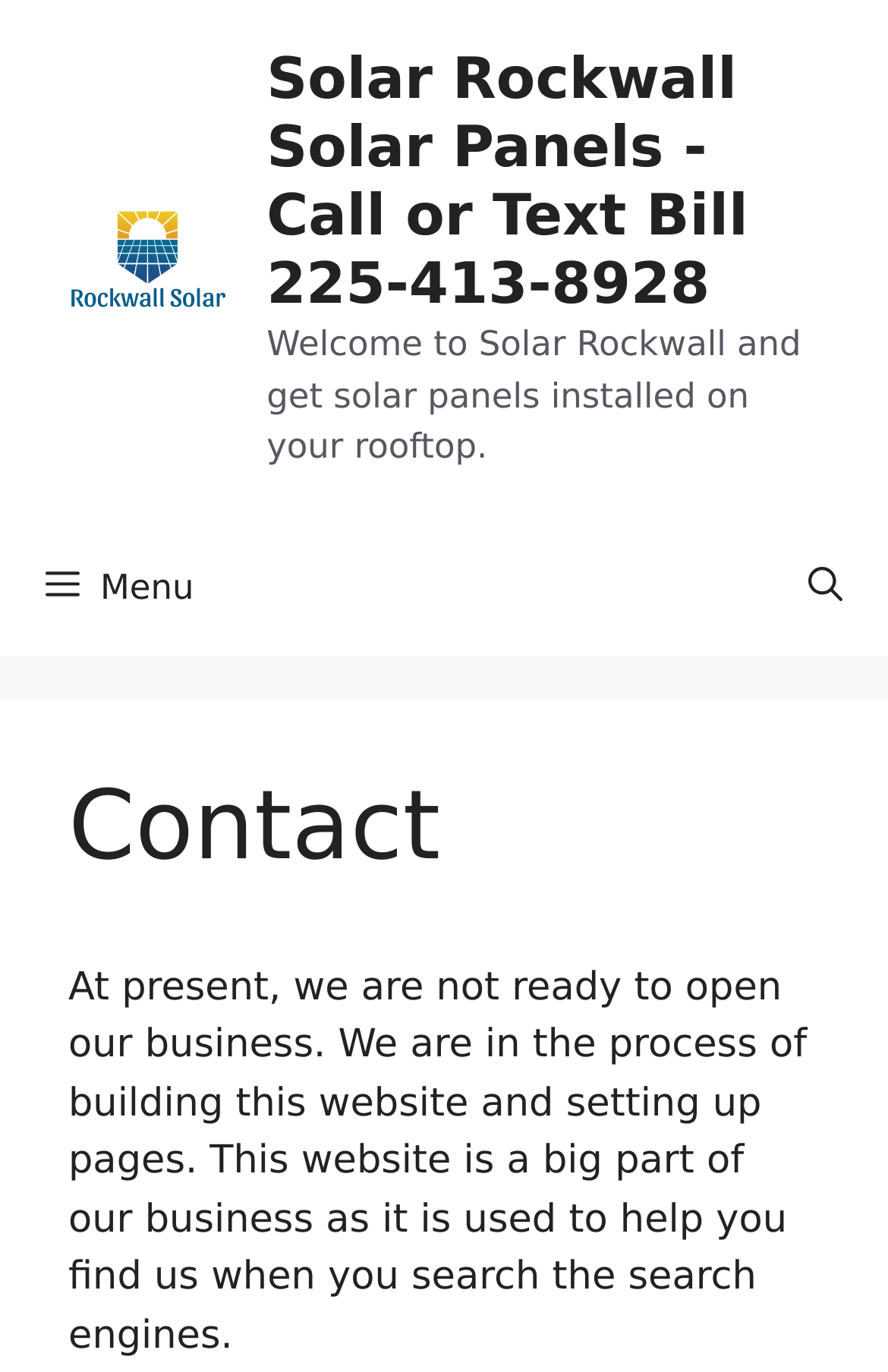Use a single word or phrase to answer the question: What is the purpose of the website?

Help customers find the business